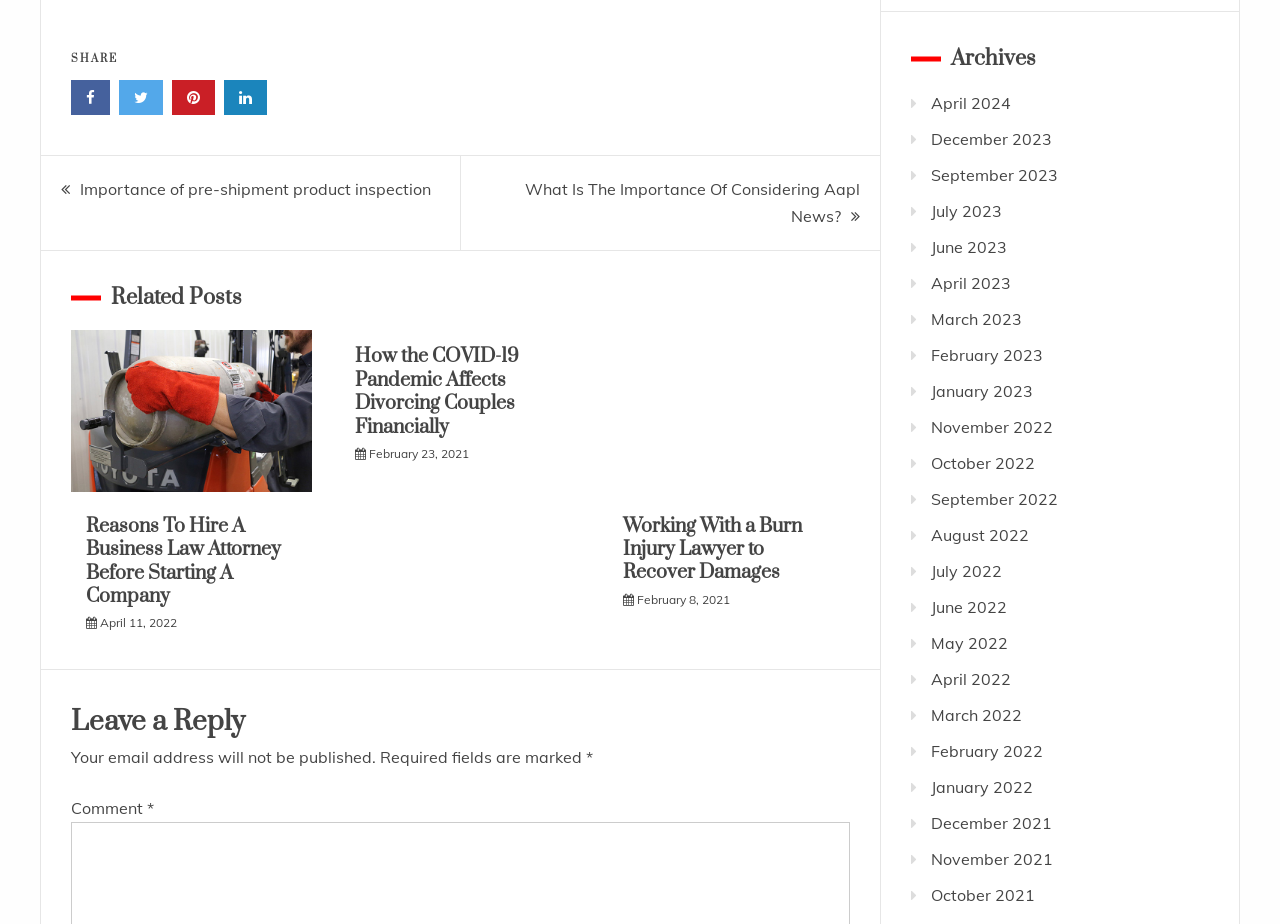What type of posts are listed on this webpage?
Look at the screenshot and give a one-word or phrase answer.

Related posts